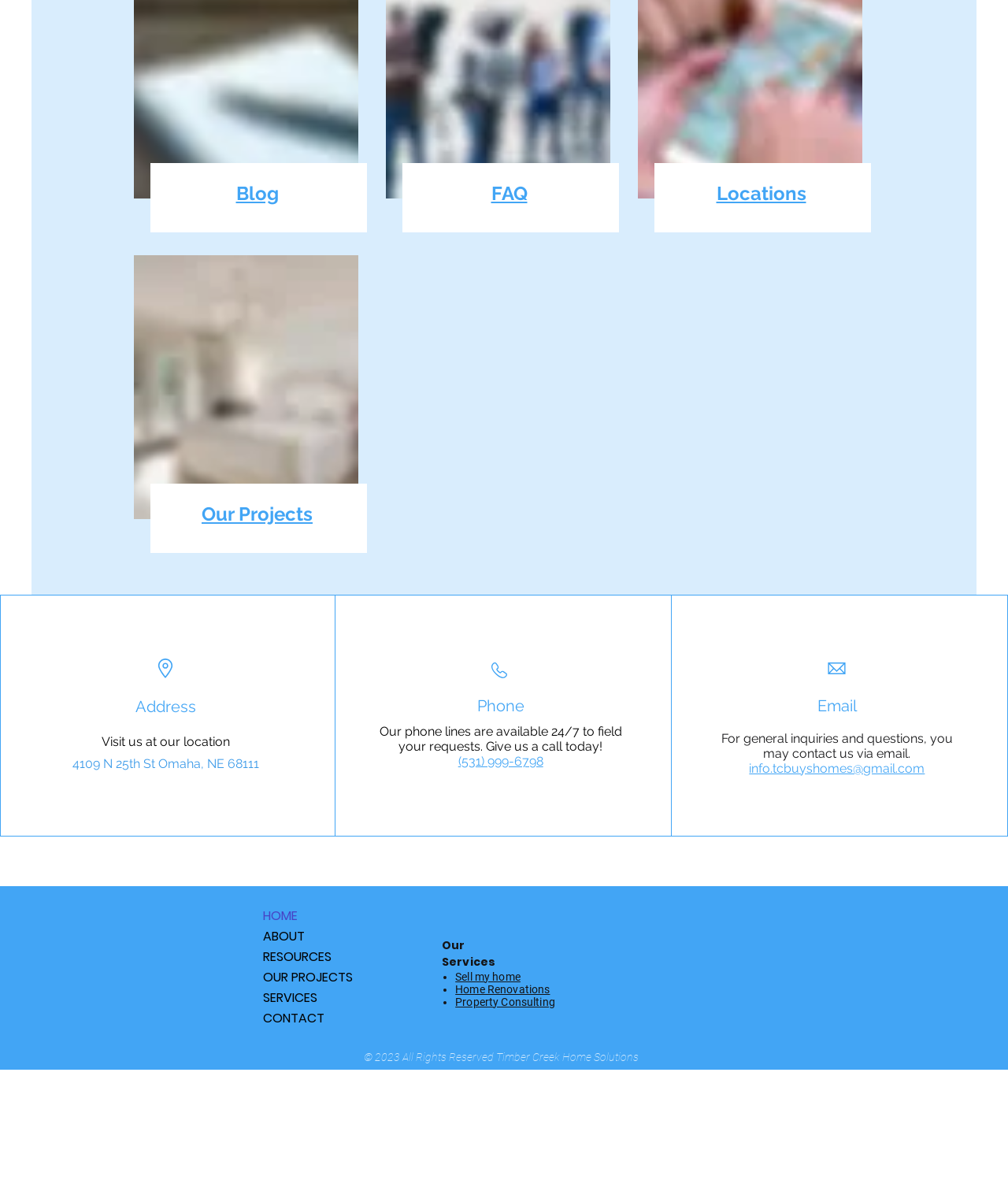What is the address of Timber Creek Home Solutions?
Answer briefly with a single word or phrase based on the image.

4109 N 25th St Omaha, NE 68111